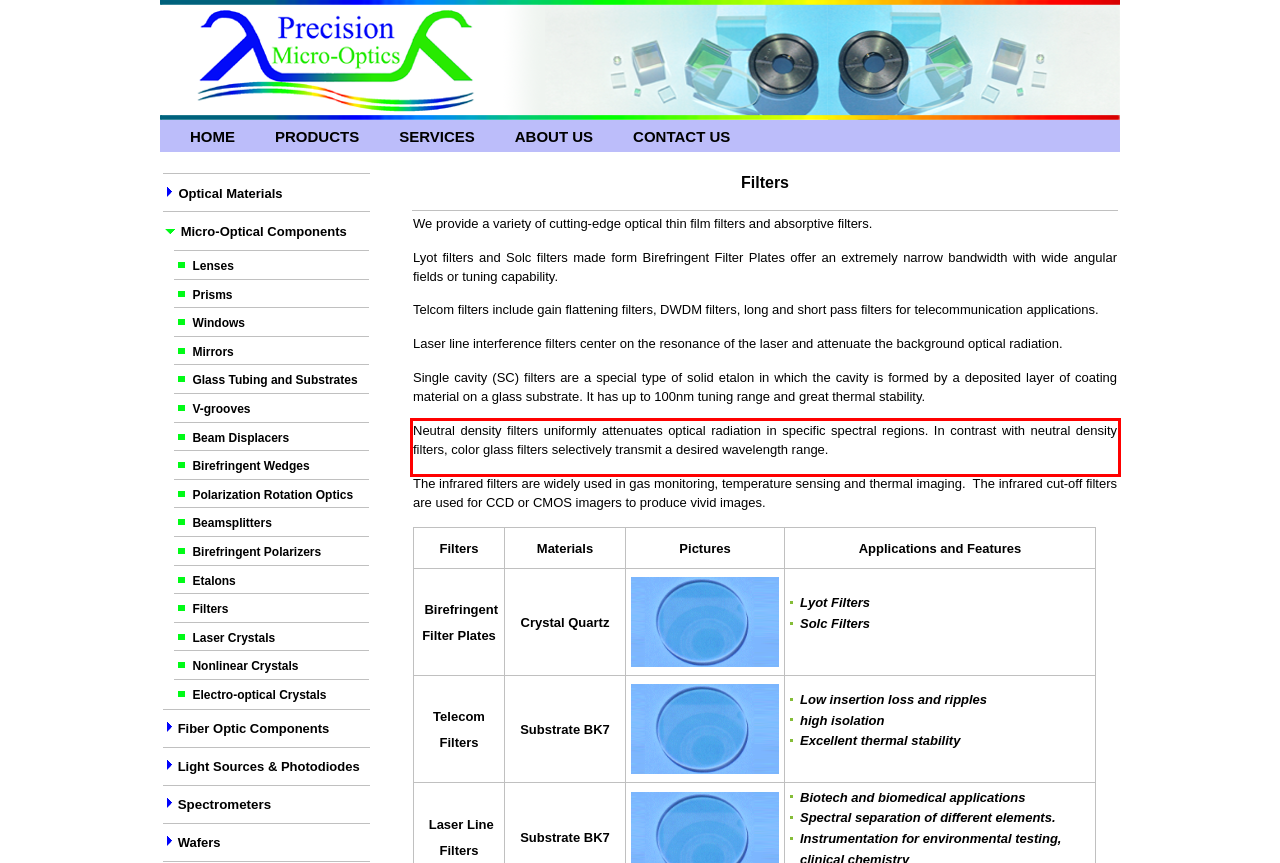Look at the webpage screenshot and recognize the text inside the red bounding box.

Neutral density filters uniformly attenuates optical radiation in specific spectral regions. In contrast with neutral density filters, color glass filters selectively transmit a desired wavelength range.